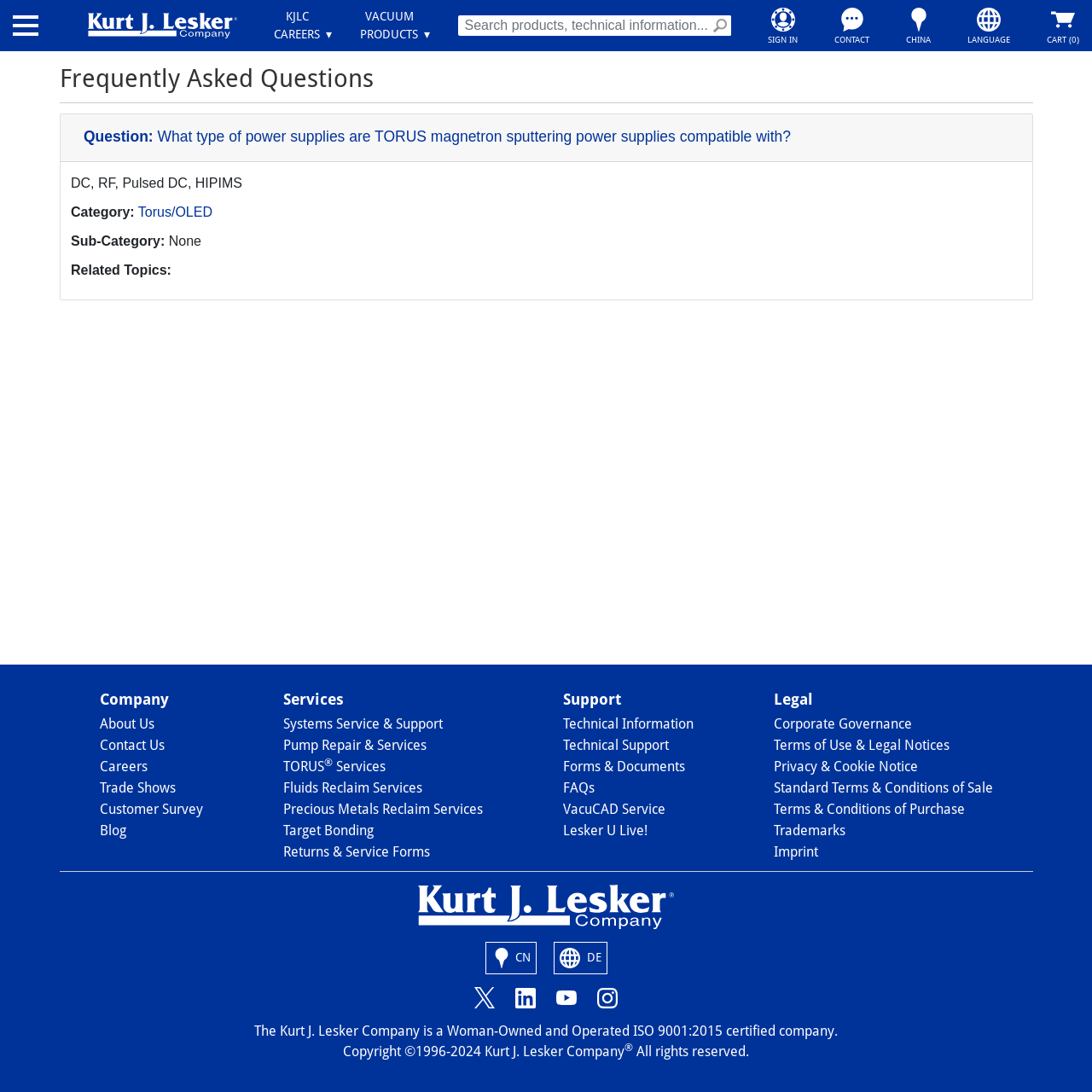Determine the bounding box coordinates of the clickable region to execute the instruction: "View shopping cart". The coordinates should be four float numbers between 0 and 1, denoted as [left, top, right, bottom].

[0.959, 0.007, 0.988, 0.04]